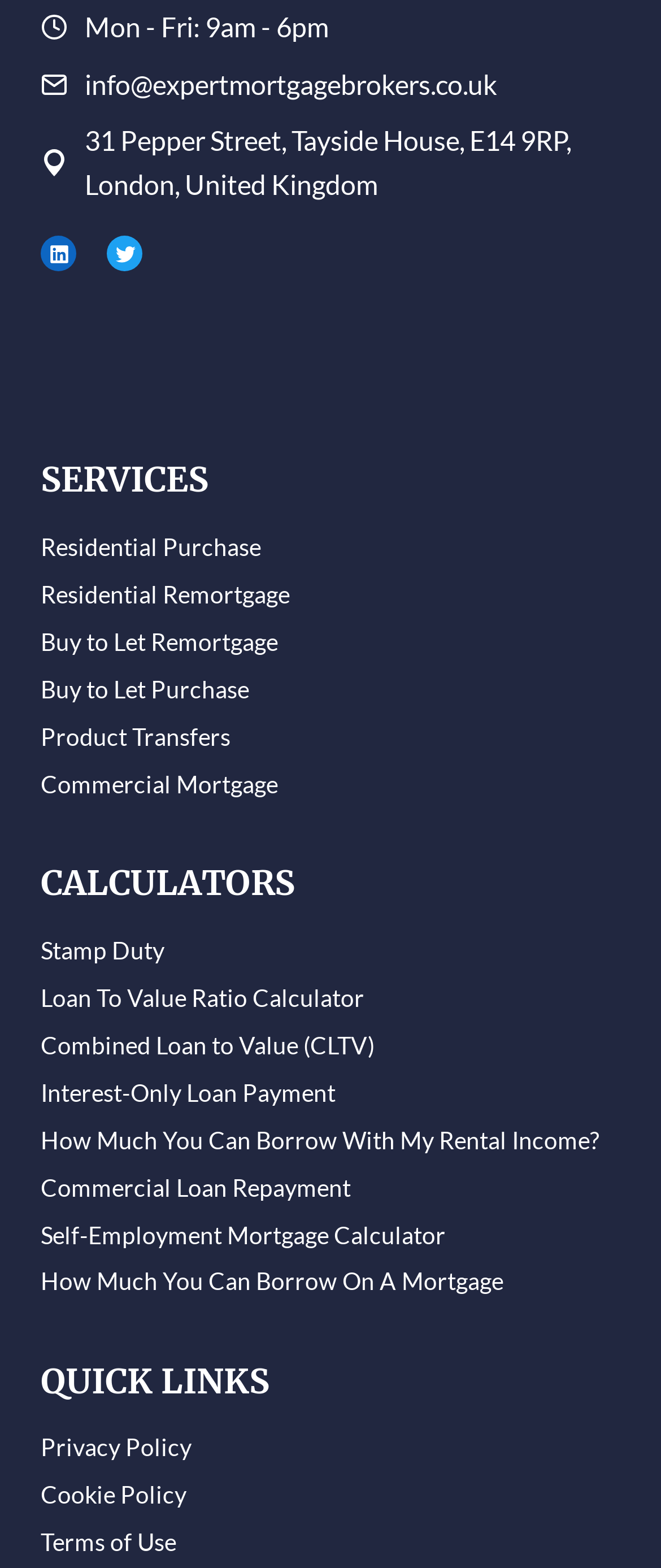Please determine the bounding box coordinates of the clickable area required to carry out the following instruction: "View LinkedIn profile". The coordinates must be four float numbers between 0 and 1, represented as [left, top, right, bottom].

[0.062, 0.151, 0.115, 0.173]